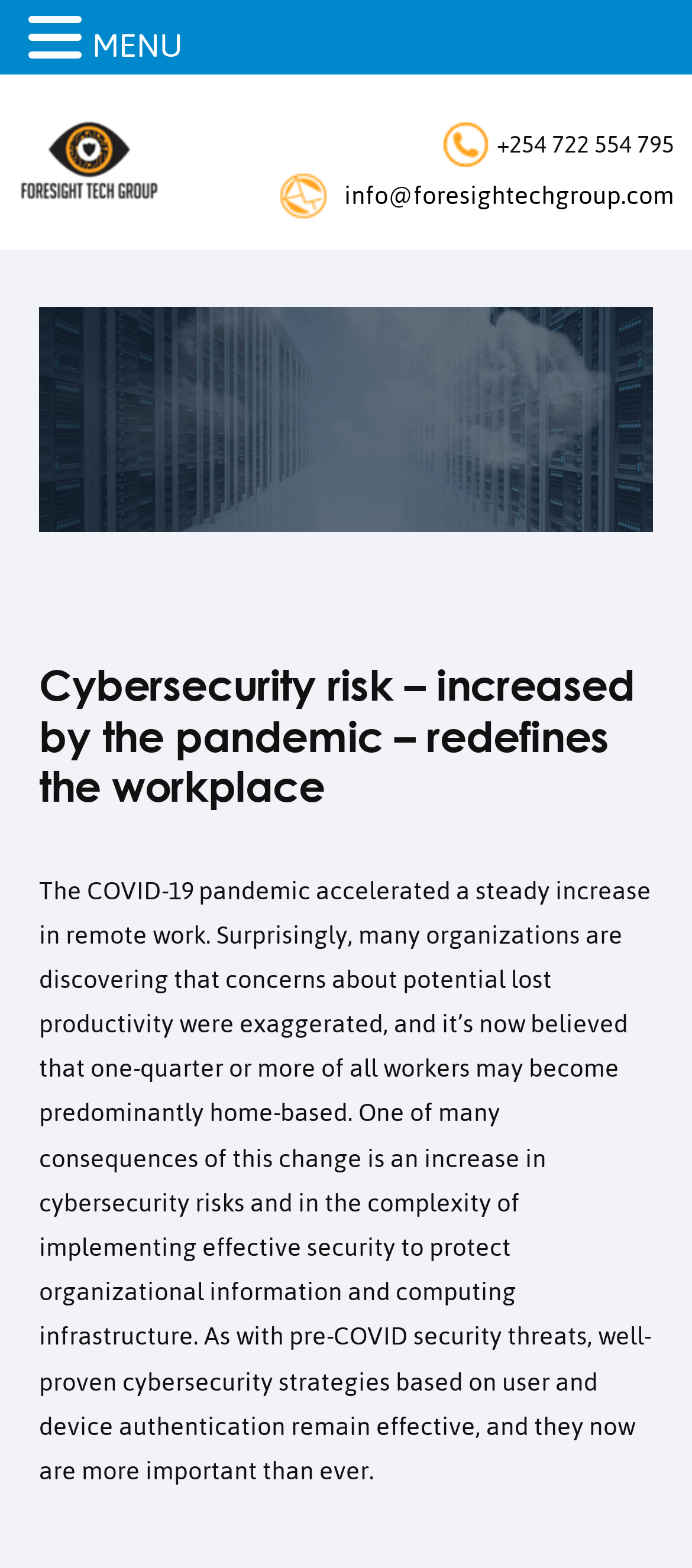What is the phone number of Foresight Tech Group?
Answer with a single word or phrase, using the screenshot for reference.

+254 722 554 795